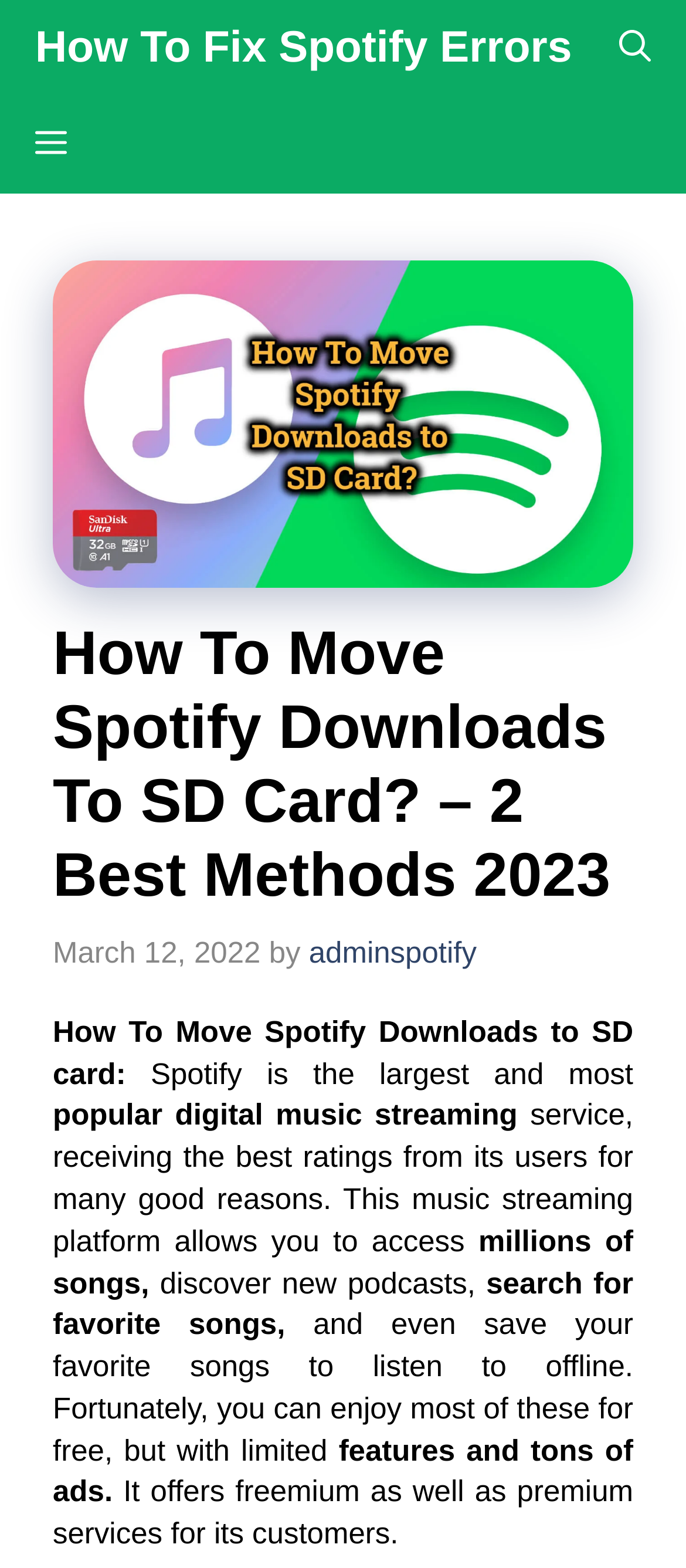What is the headline of the webpage?

How To Move Spotify Downloads To SD Card? – 2 Best Methods 2023